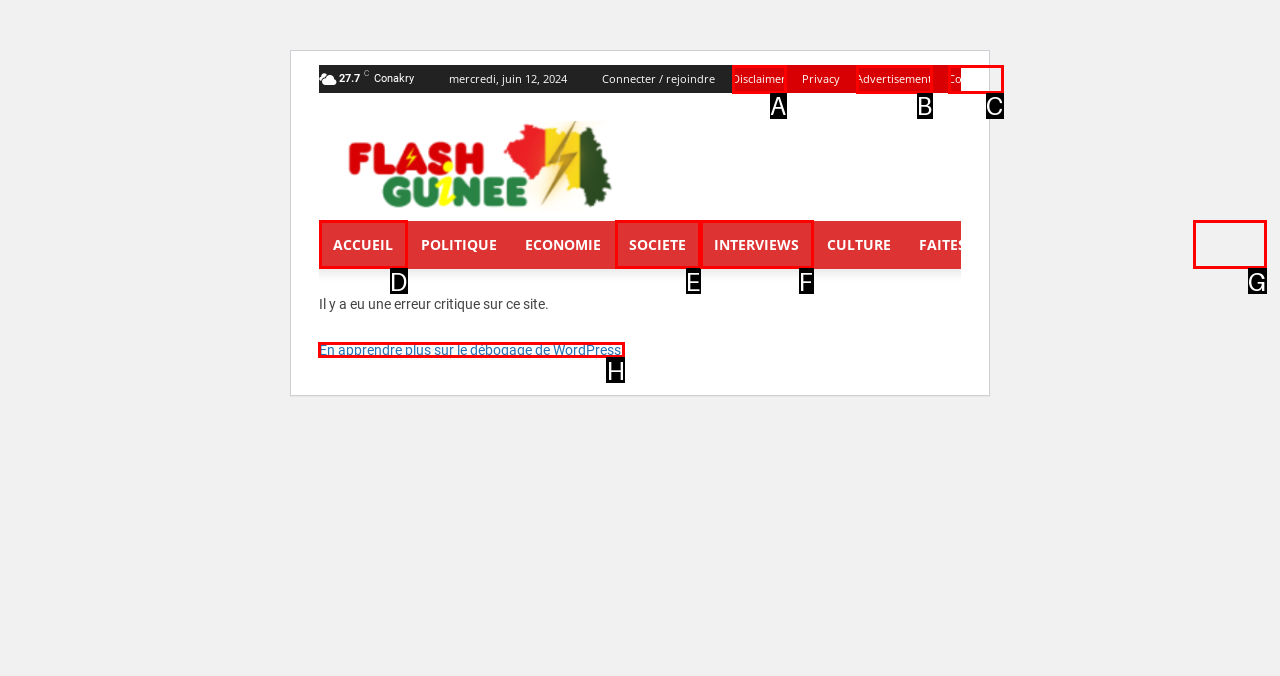Which choice should you pick to execute the task: Learn more about WordPress debugging
Respond with the letter associated with the correct option only.

H